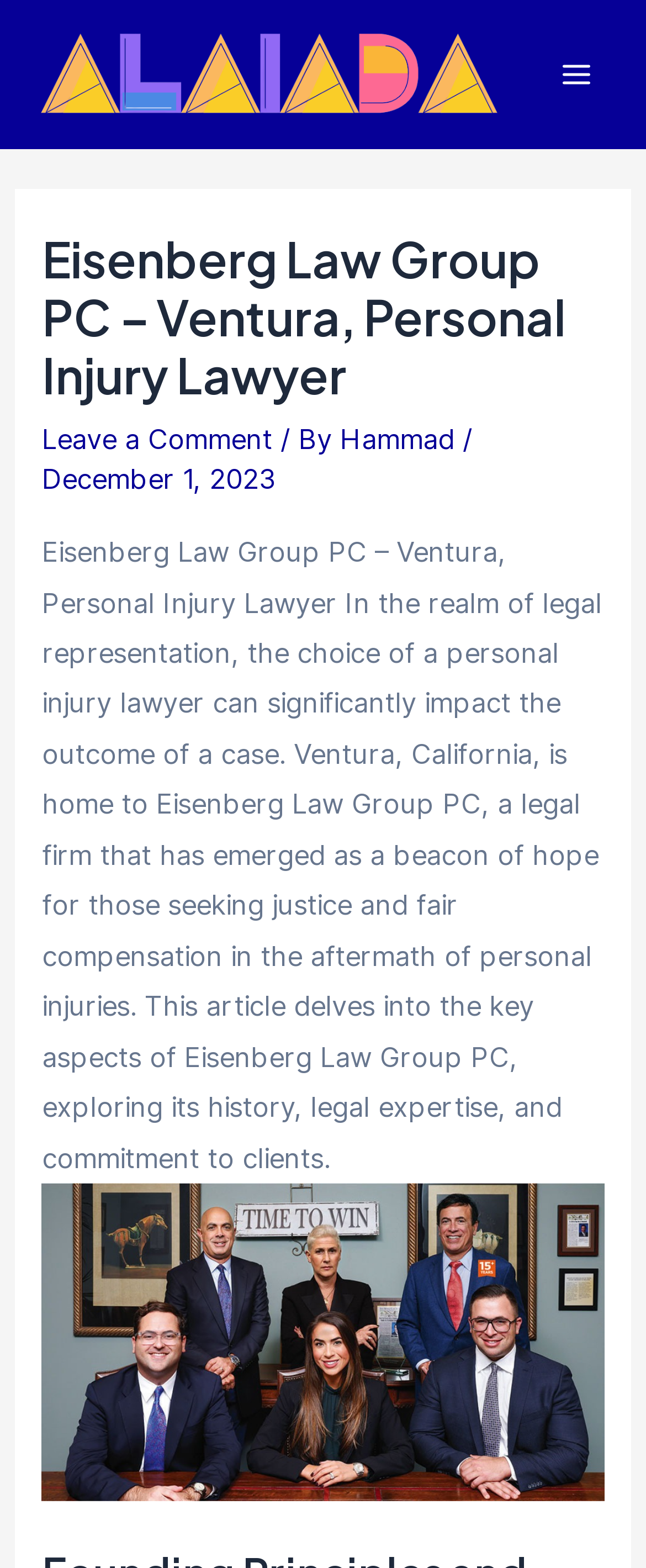Given the element description March 31, 2022March 31, 2022, specify the bounding box coordinates of the corresponding UI element in the format (top-left x, top-left y, bottom-right x, bottom-right y). All values must be between 0 and 1.

None